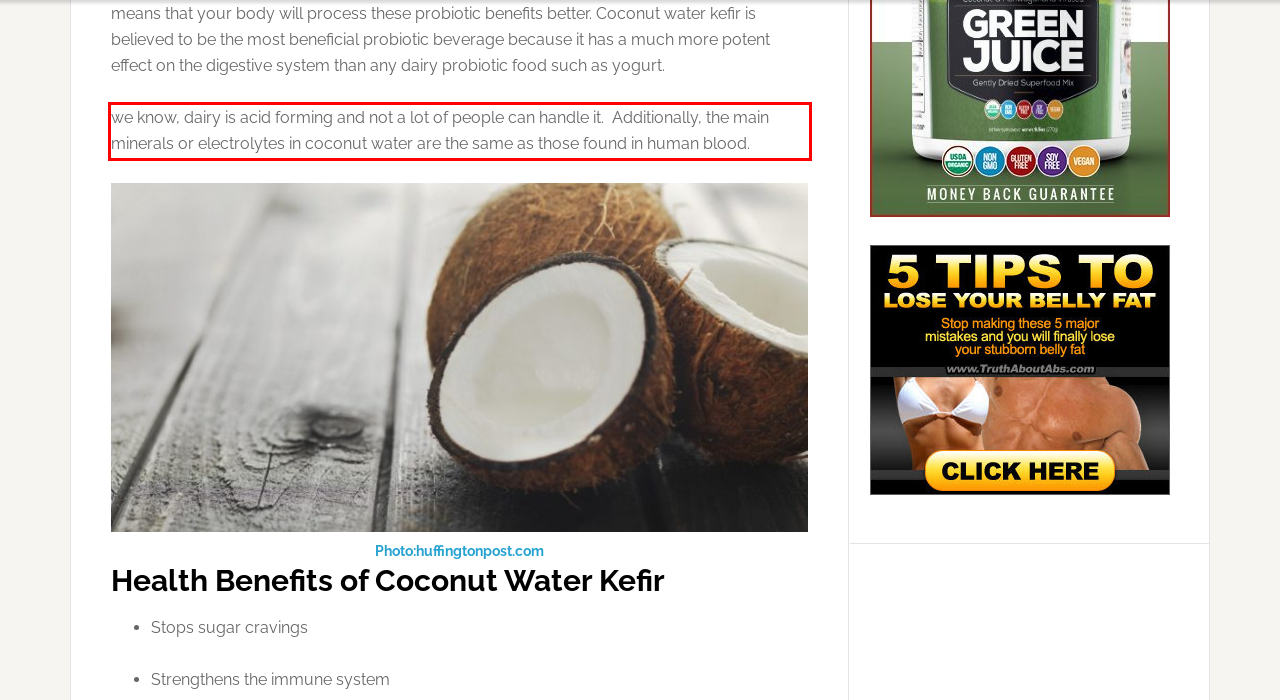You are given a screenshot showing a webpage with a red bounding box. Perform OCR to capture the text within the red bounding box.

we know, dairy is acid forming and not a lot of people can handle it. Additionally, the main minerals or electrolytes in coconut water are the same as those found in human blood.